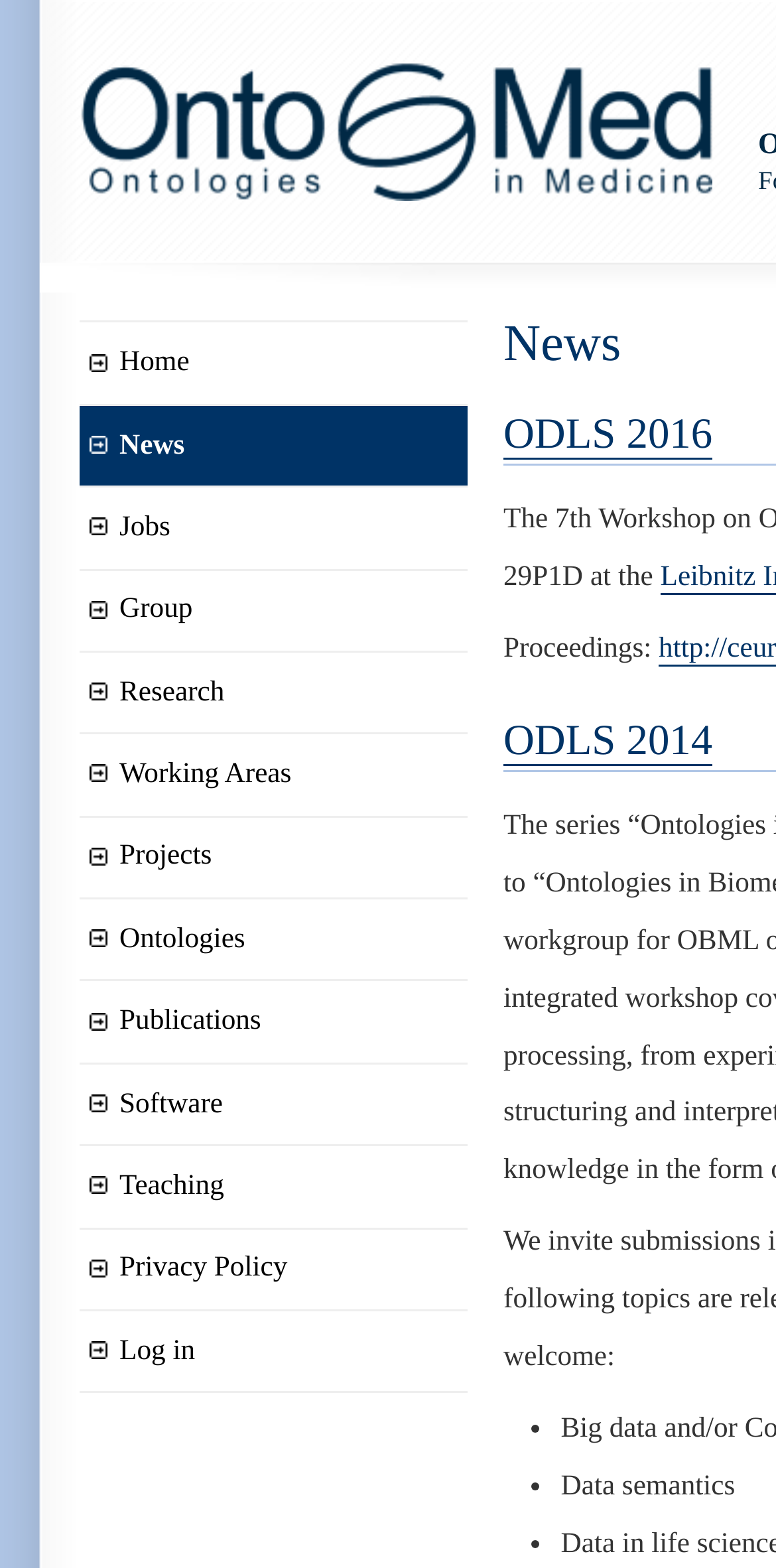Could you please study the image and provide a detailed answer to the question:
What is the topic of the proceedings listed on the webpage?

The webpage lists proceedings with links to 'ODLS 2016' and 'ODLS 2014', indicating that the topic of the proceedings is ODLS.